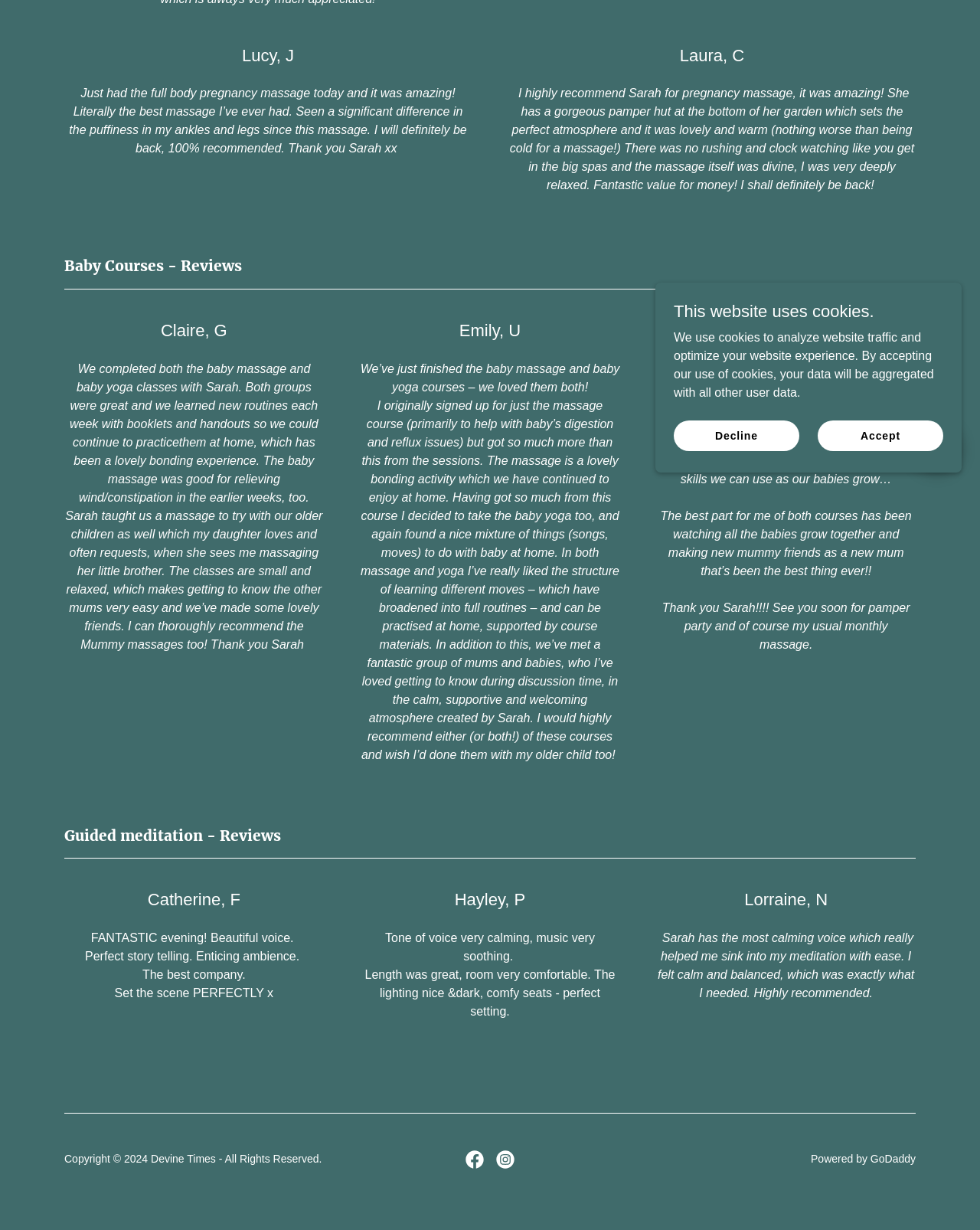Locate the bounding box coordinates of the UI element described by: "aria-label="LinkedIn"". Provide the coordinates as four float numbers between 0 and 1, formatted as [left, top, right, bottom].

None